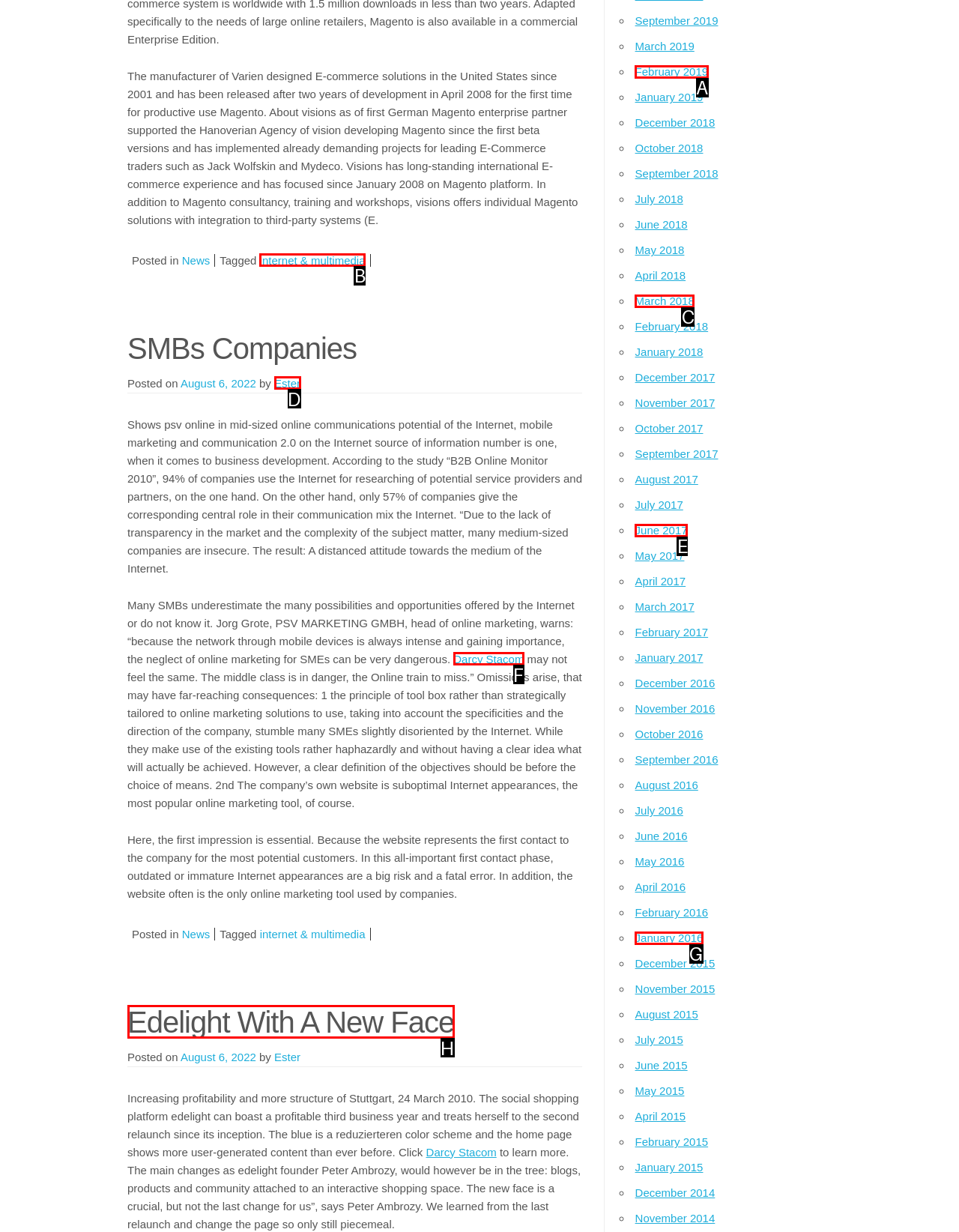Look at the highlighted elements in the screenshot and tell me which letter corresponds to the task: Click on 'internet & multimedia'.

B